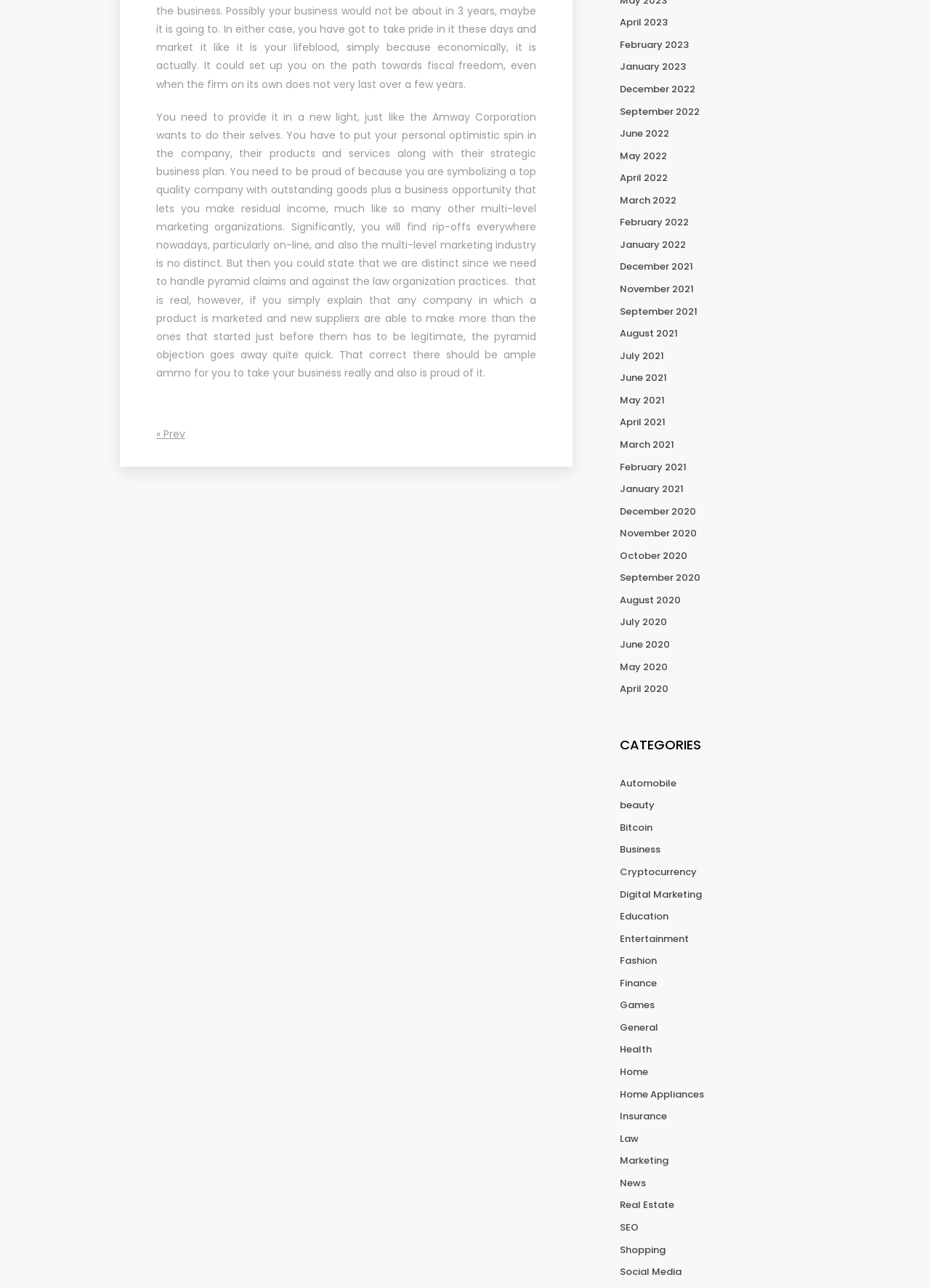Please identify the bounding box coordinates of where to click in order to follow the instruction: "Go to the 'Home' page".

[0.667, 0.827, 0.697, 0.837]